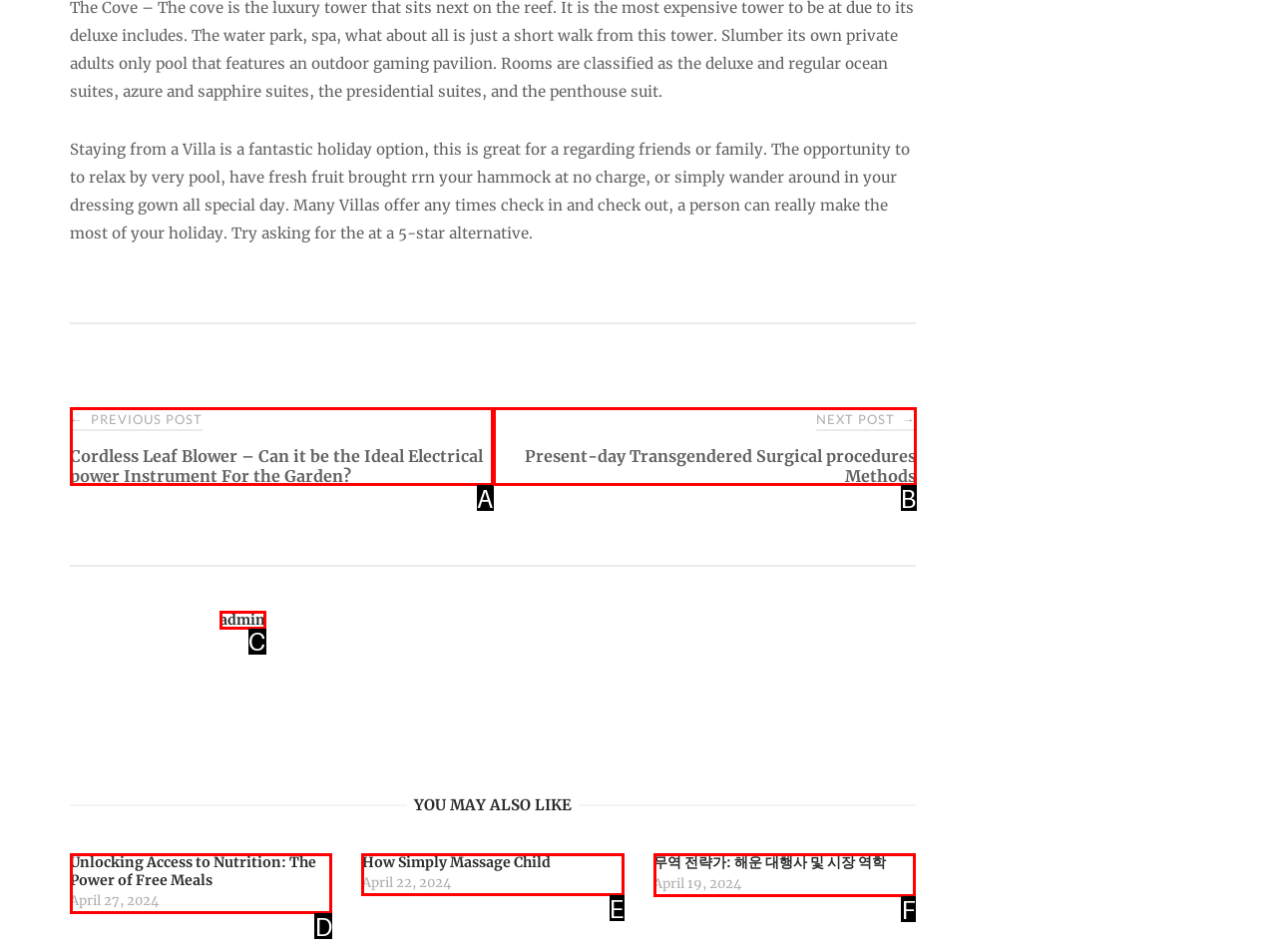Match the description: admin to the appropriate HTML element. Respond with the letter of your selected option.

C